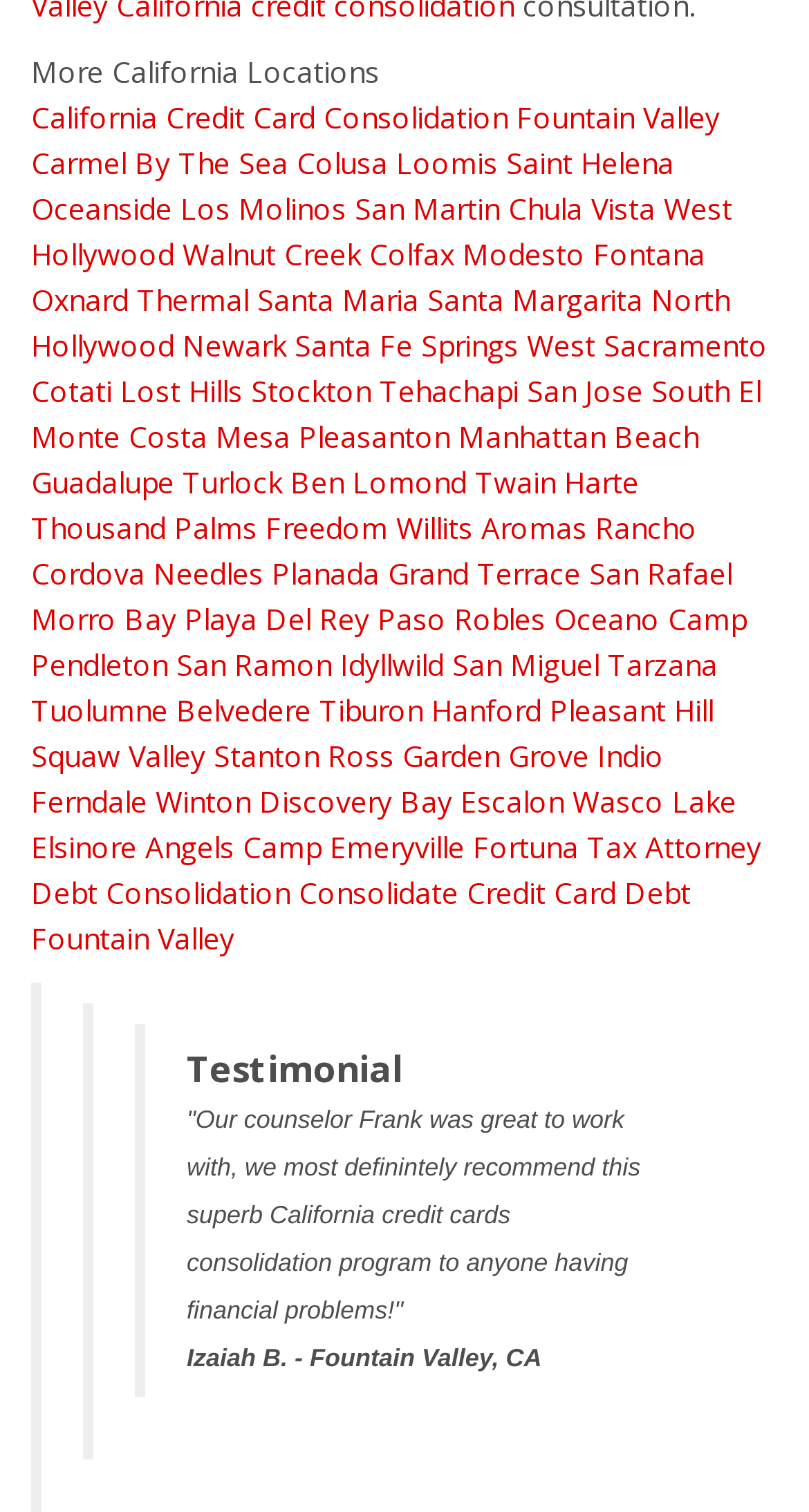Please answer the following question using a single word or phrase: What is the first California location listed?

More California Locations